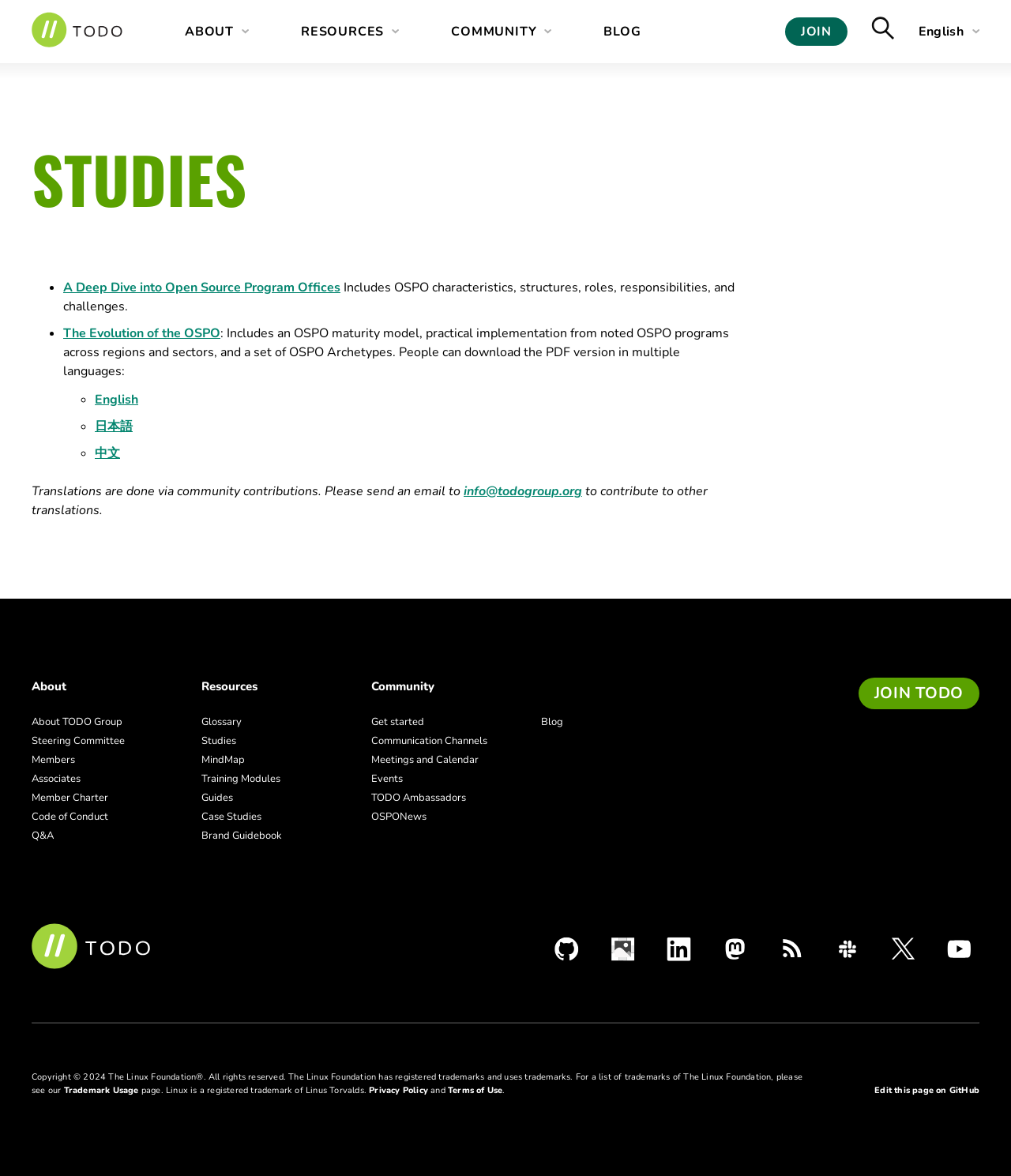What is the name of the organization? Refer to the image and provide a one-word or short phrase answer.

TODO Group